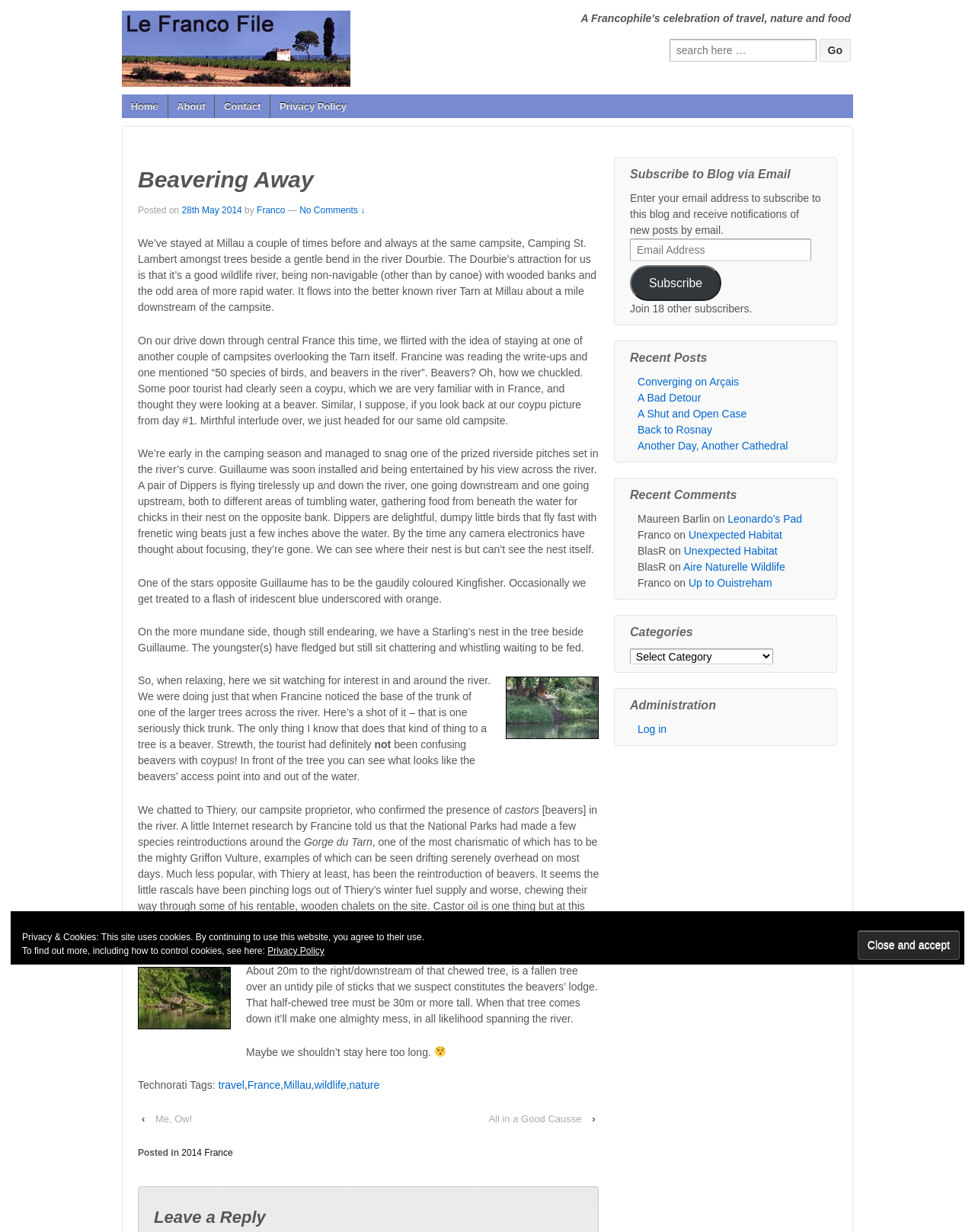What is the name of the river that the Dourbie flows into?
Using the screenshot, give a one-word or short phrase answer.

Tarn